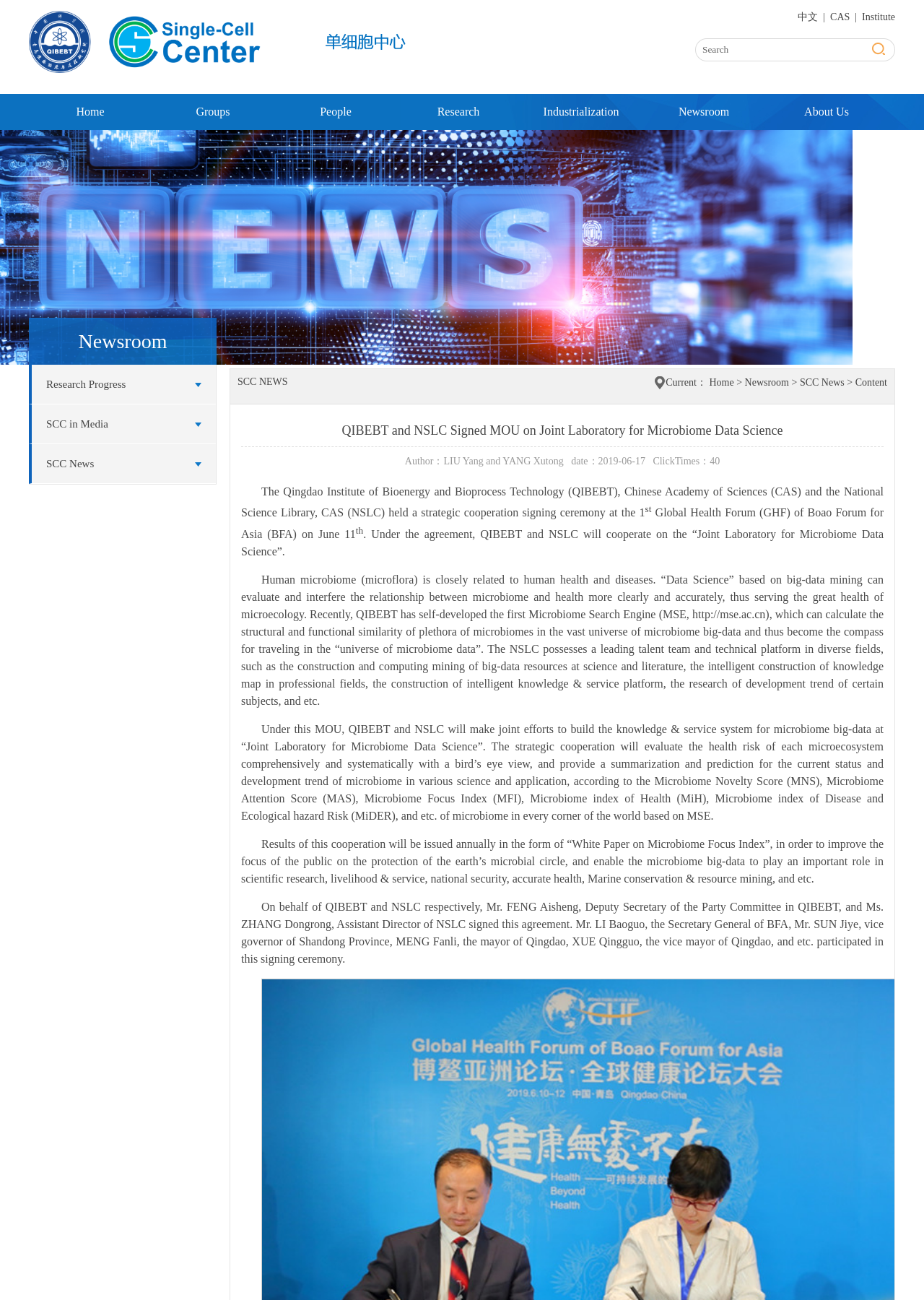Offer an in-depth caption of the entire webpage.

The webpage is about the Qingdao Institute of Bioenergy and Bioprocess Technology (QIBEBT) and the National Science Library, CAS (NSLC) signing a strategic cooperation agreement on a joint laboratory for microbiome data science. 

At the top of the page, there is a navigation menu with links to "Home", "Groups", "People", "Research", "Industrialization", "Newsroom", and "About Us". Below the navigation menu, there are three headings: "Newsroom", "Research Progress", and "SCC in Media". 

The main content of the page is an article about the signing ceremony, which is divided into several paragraphs. The article starts with a brief introduction to the event, followed by a description of the significance of human microbiome and the role of data science in evaluating and interfering with the relationship between microbiome and health. 

The article then explains the cooperation between QIBEBT and NSLC, including the development of a knowledge and service system for microbiome big-data and the evaluation of health risks of microecosystems. The results of this cooperation will be issued annually in the form of a "White Paper on Microbiome Focus Index". 

The article concludes with a description of the signing ceremony, including the participants and the representatives of QIBEBT and NSLC who signed the agreement. 

On the right side of the page, there is a search box with a "Submit" button. Above the search box, there are links to "中文" (Chinese) and "CAS" (Chinese Academy of Sciences).